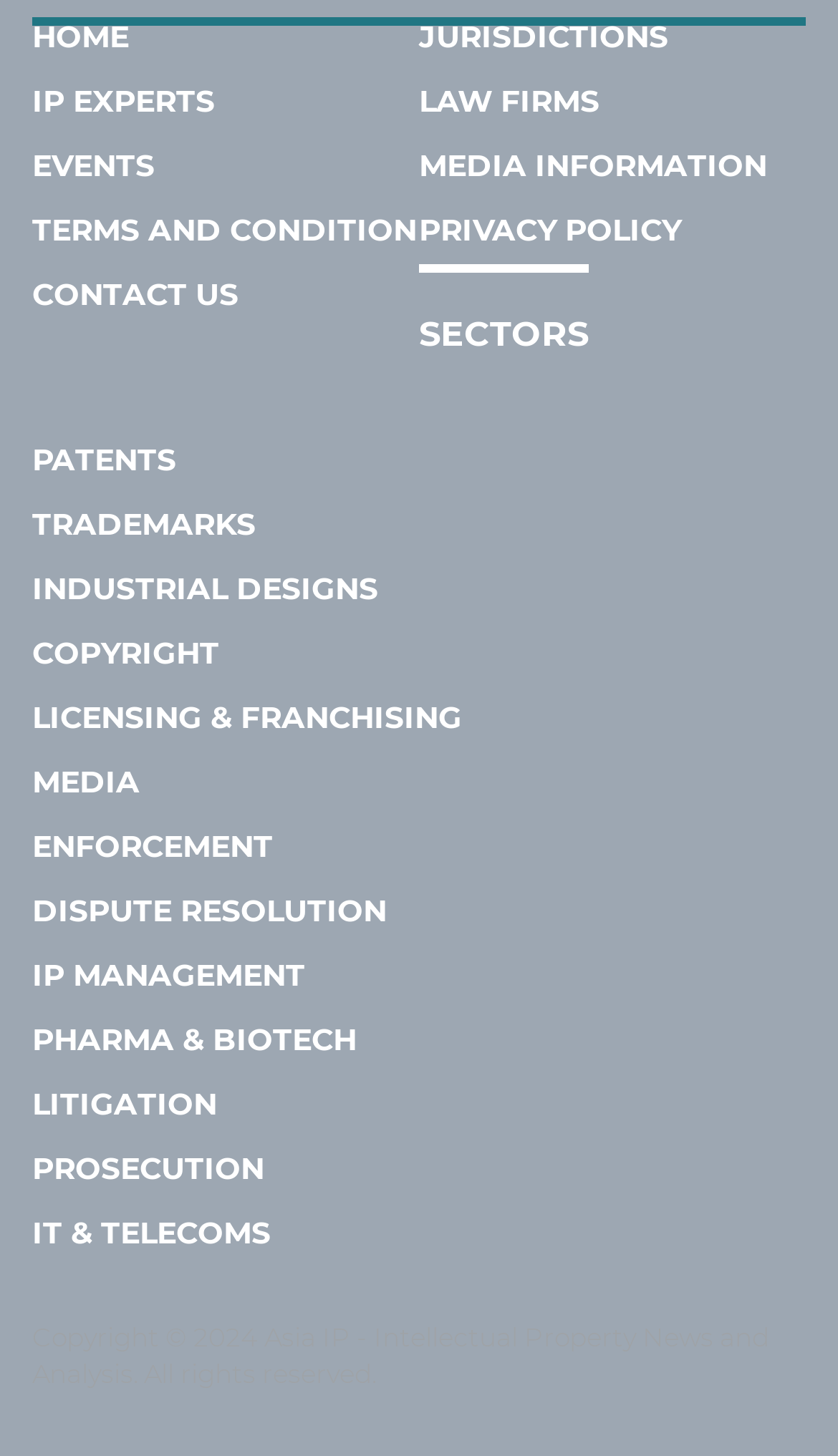Find the bounding box of the element with the following description: "Pharma & Biotech". The coordinates must be four float numbers between 0 and 1, formatted as [left, top, right, bottom].

[0.038, 0.701, 0.426, 0.727]